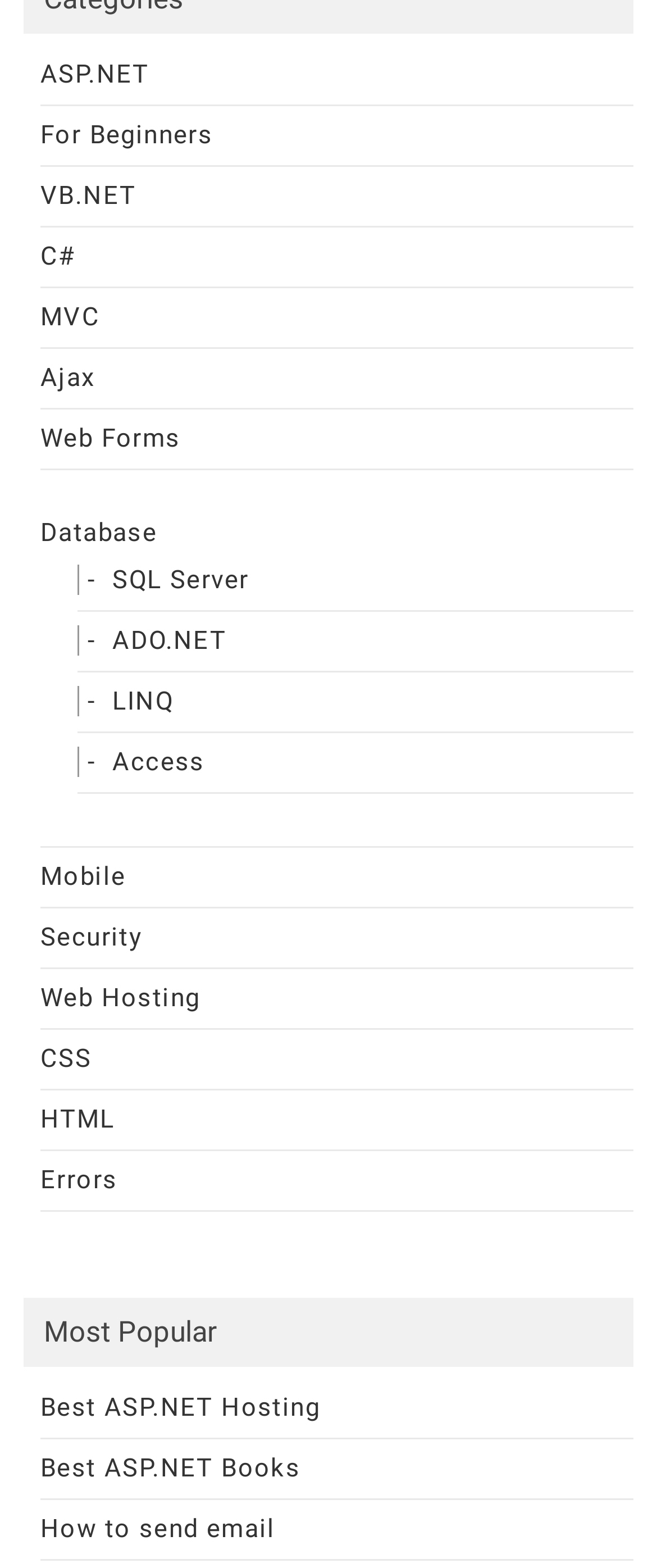Ascertain the bounding box coordinates for the UI element detailed here: "How to send email". The coordinates should be provided as [left, top, right, bottom] with each value being a float between 0 and 1.

[0.062, 0.965, 0.42, 0.985]